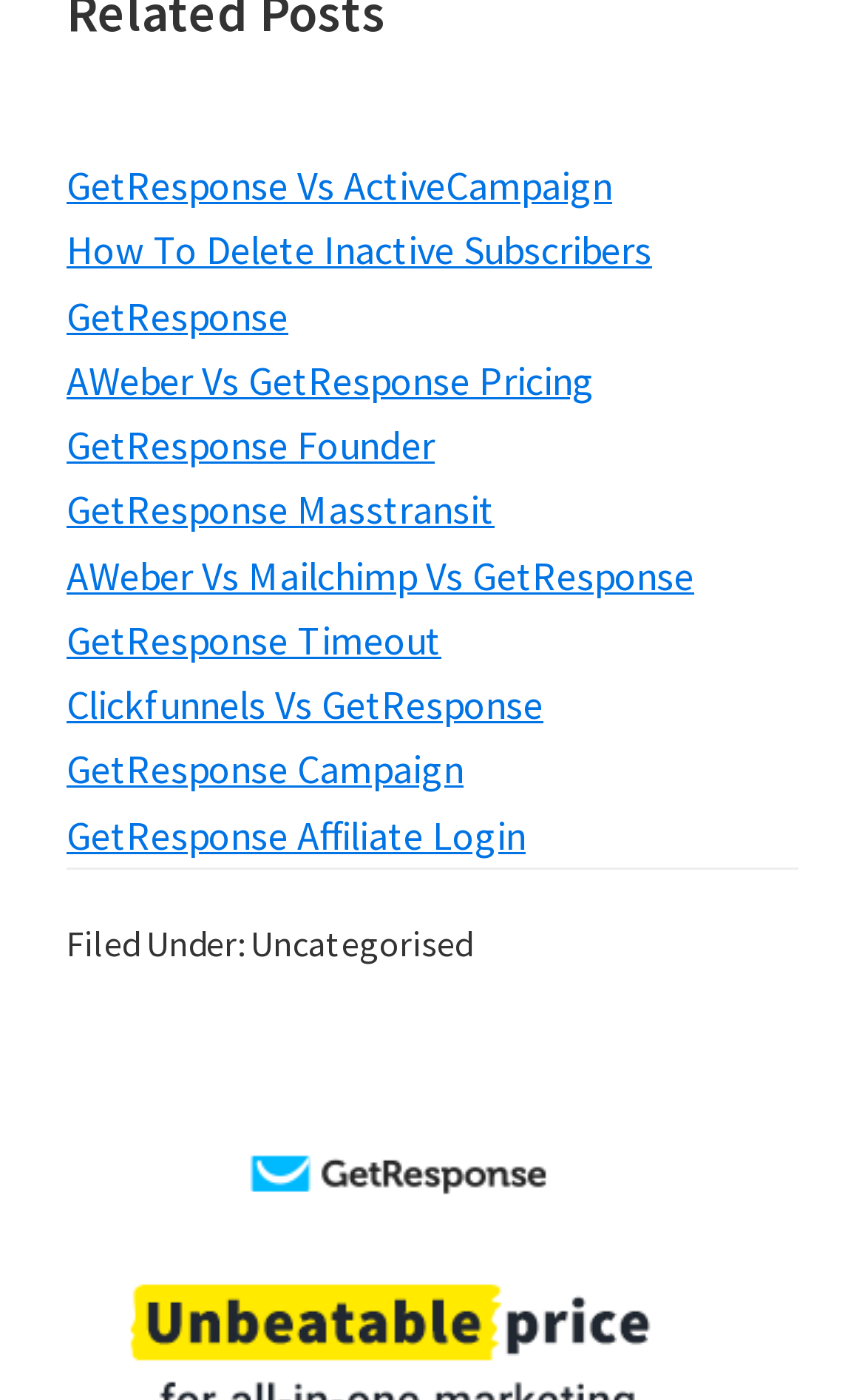What is the topic of the footer section?
Look at the image and respond with a one-word or short phrase answer.

Uncategorised